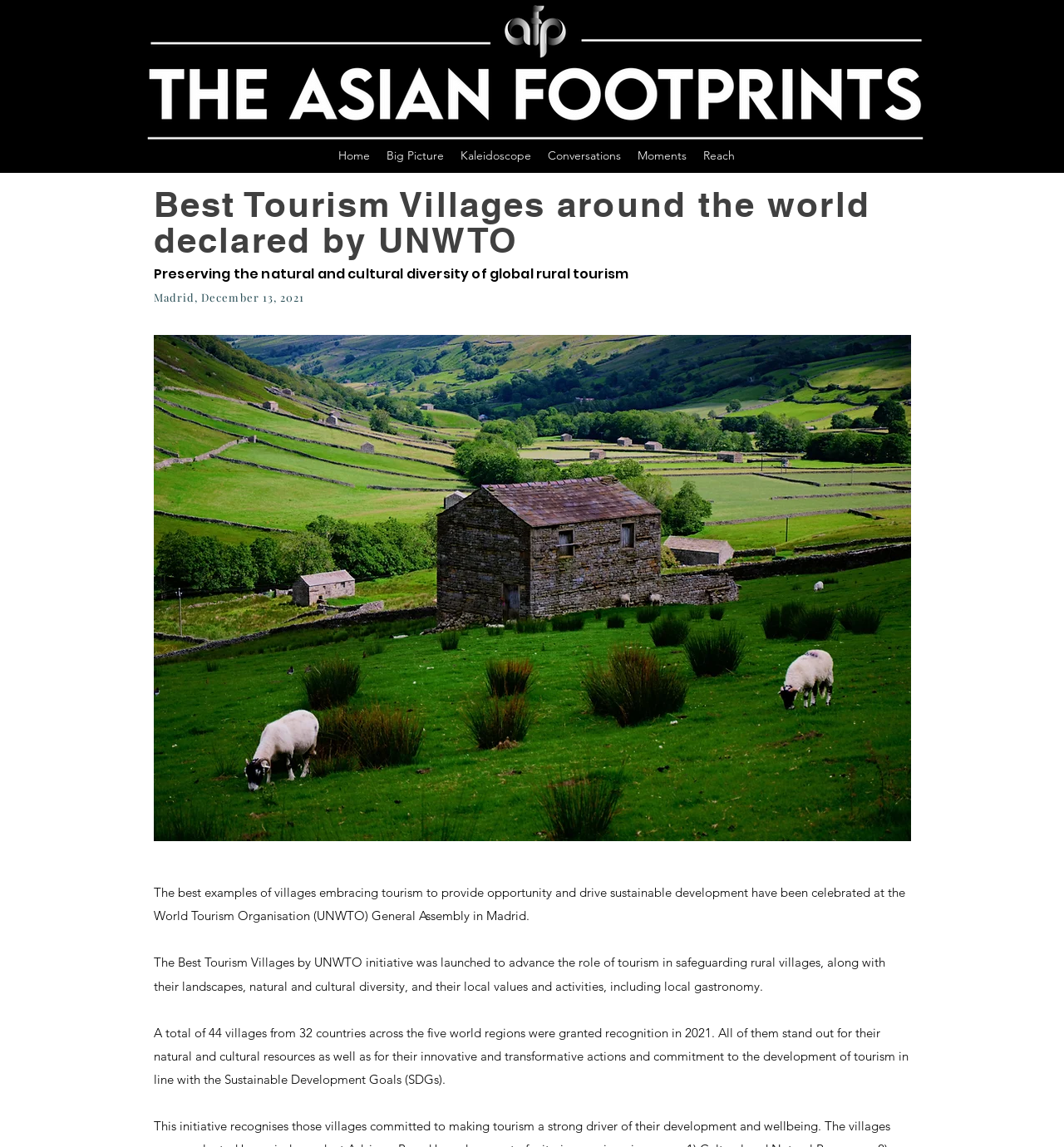Please respond to the question with a concise word or phrase:
How many countries are represented in the Best Tourism Villages?

32